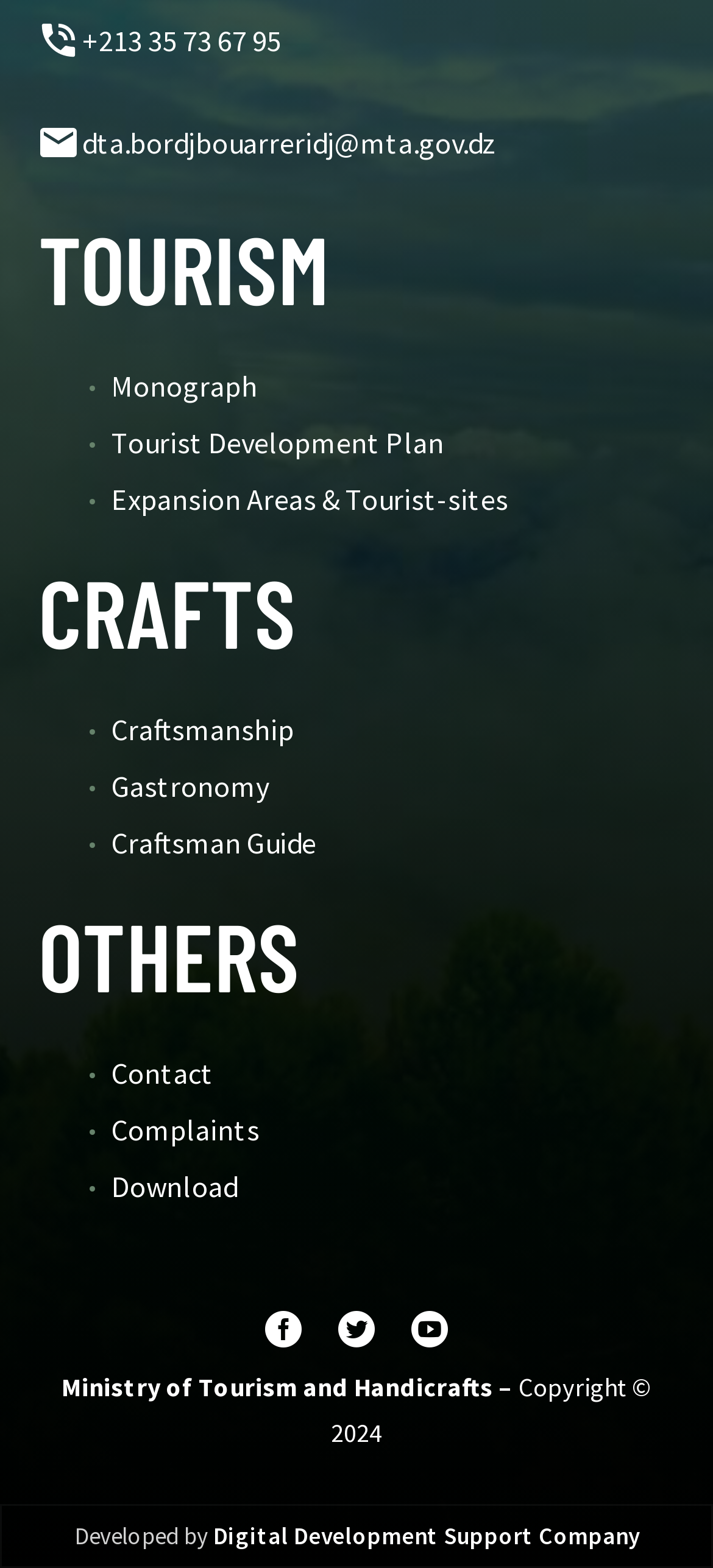What is the email address on the webpage?
Based on the visual details in the image, please answer the question thoroughly.

The email address can be found on the top section of the webpage, next to the icon ''. It is a static text element with the bounding box coordinates [0.115, 0.079, 0.697, 0.103].